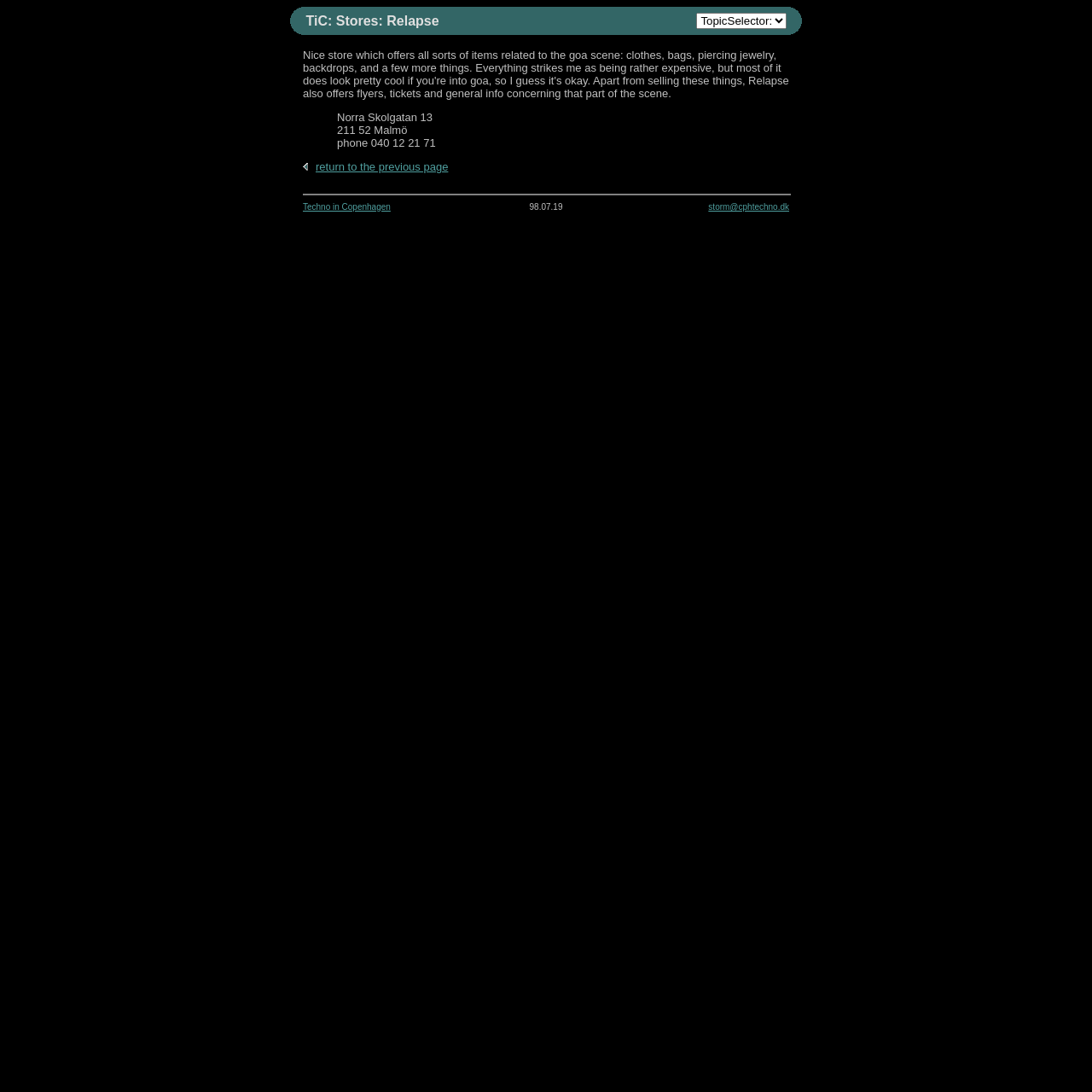What is the topic related to the store?
Examine the image closely and answer the question with as much detail as possible.

I found the topic related to the store by reading the text in the LayoutTableCell element, which describes the store as offering items related to the goa scene.